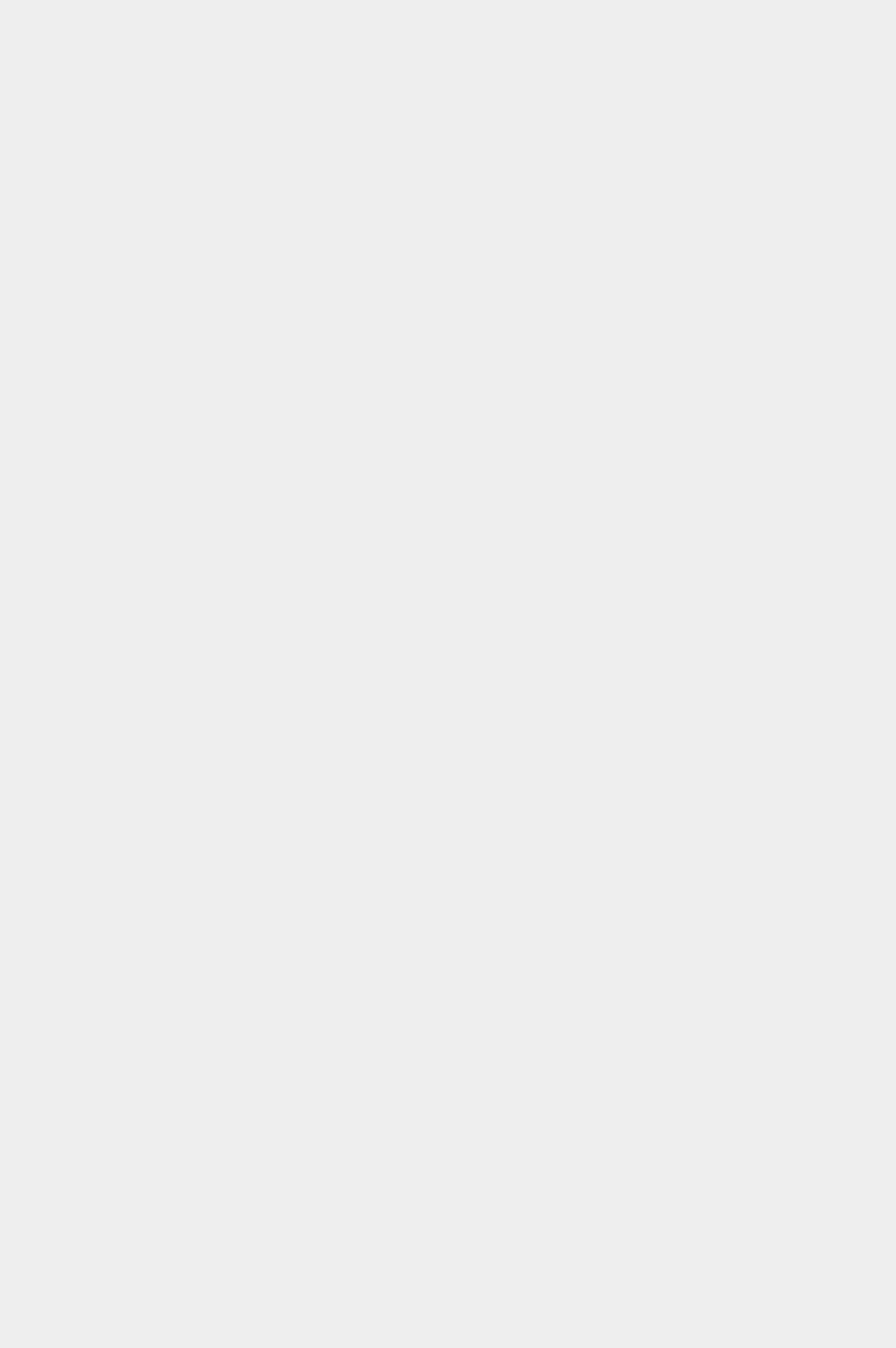Kindly provide the bounding box coordinates of the section you need to click on to fulfill the given instruction: "View January 2021 archives".

[0.154, 0.075, 0.387, 0.104]